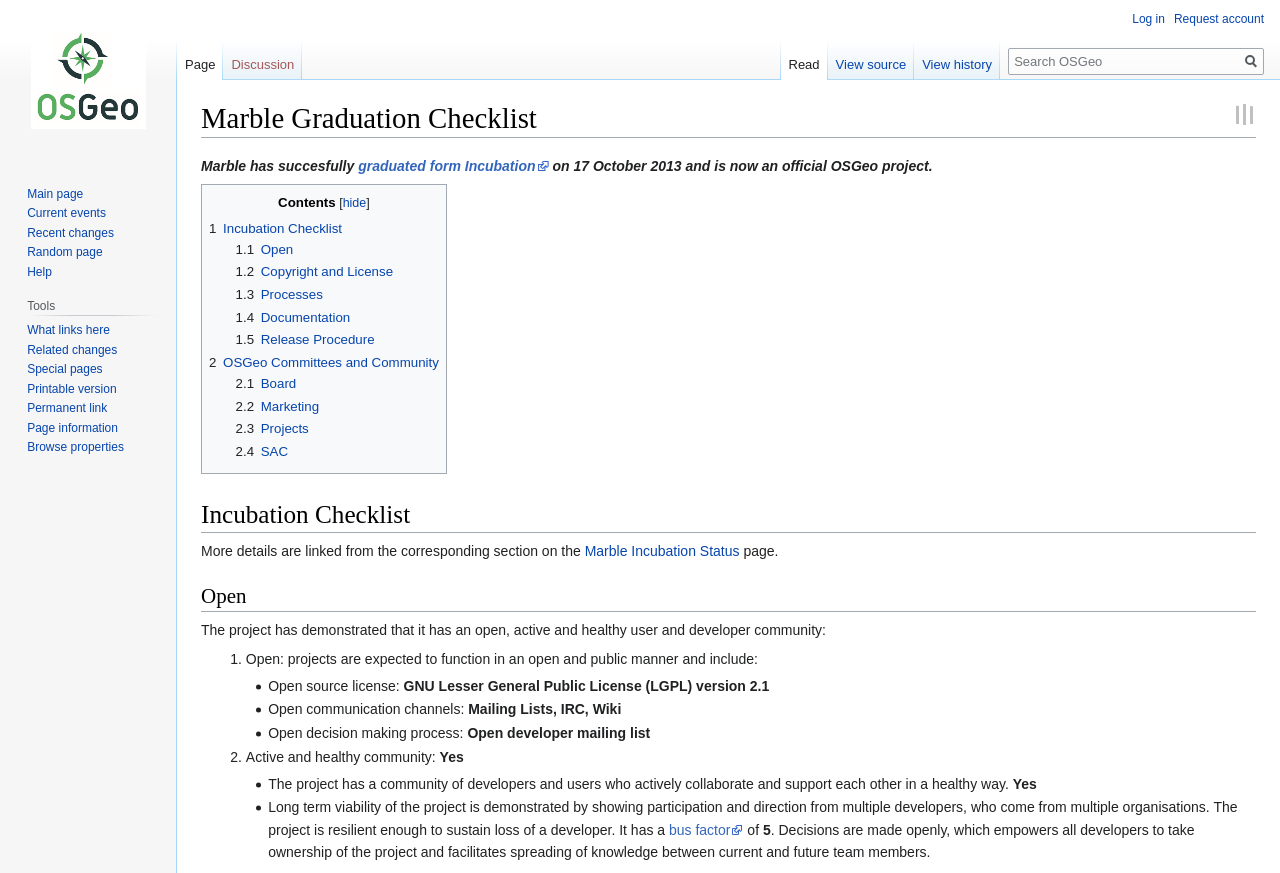Answer the question in a single word or phrase:
What is the purpose of the 'bus factor'?

To ensure project resilience